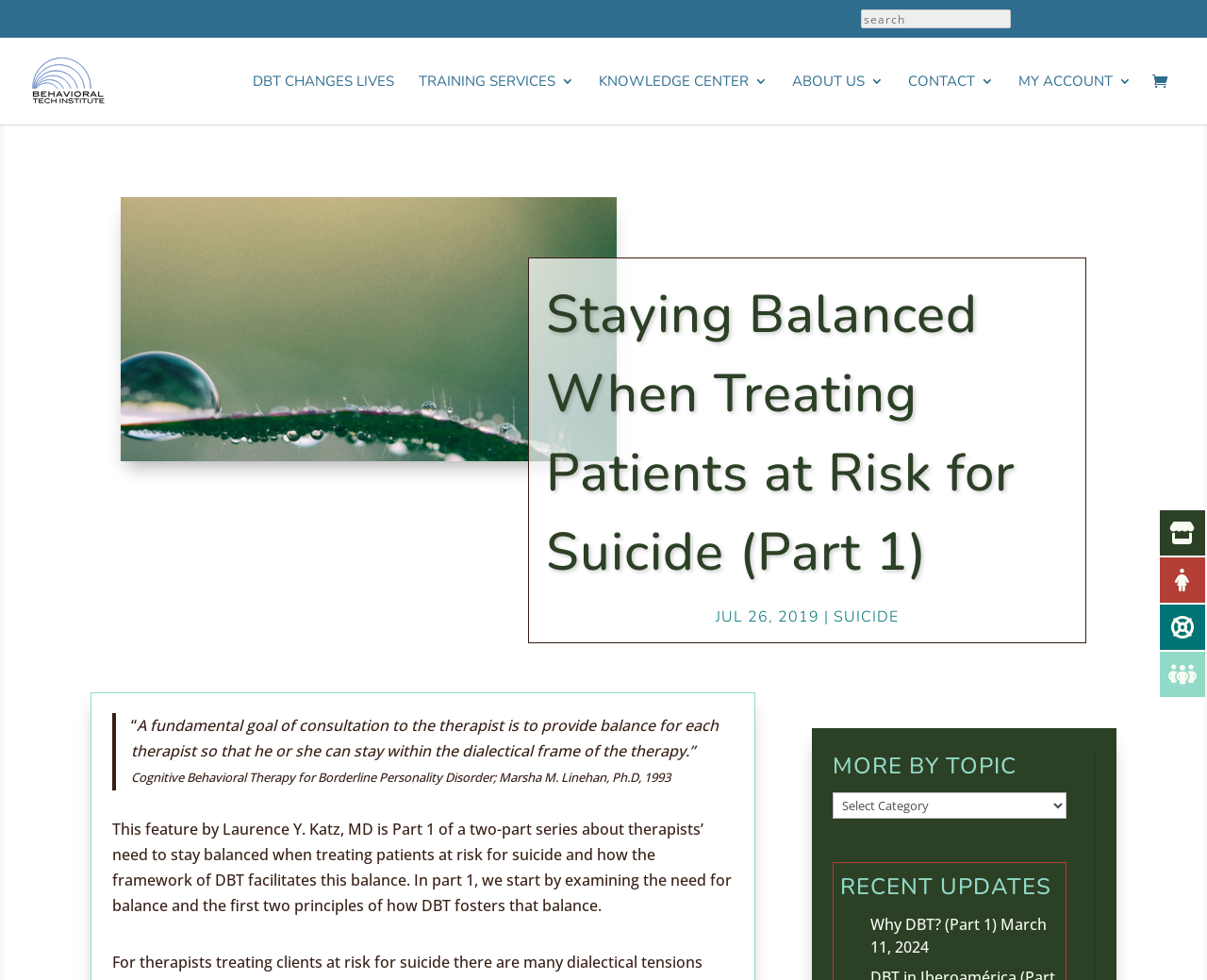Who is the author of the article?
Using the image, give a concise answer in the form of a single word or short phrase.

Laurence Y. Katz, MD